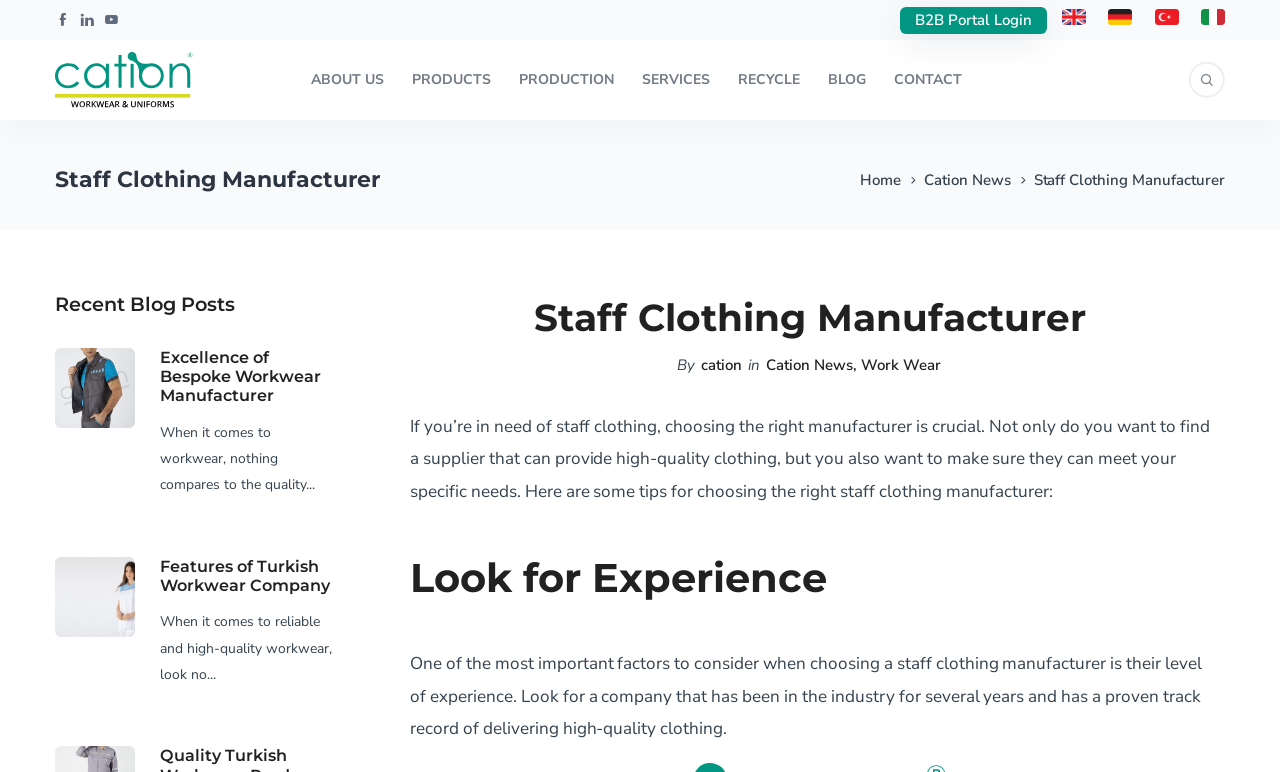Locate the bounding box of the UI element described by: "Cation News" in the given webpage screenshot.

[0.722, 0.207, 0.79, 0.259]